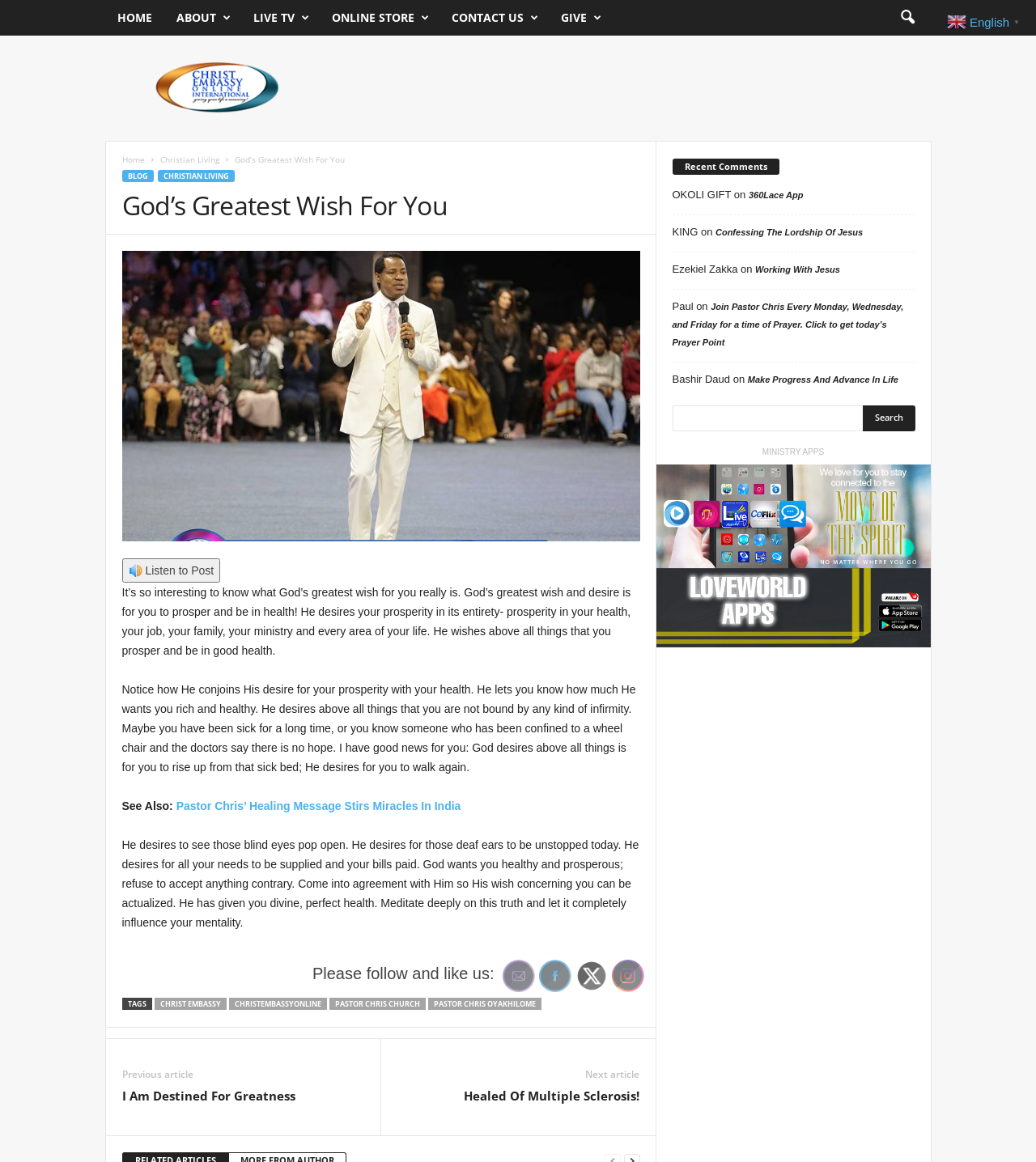Use a single word or phrase to answer this question: 
What is the purpose of the button with the icon?

Listen to Post